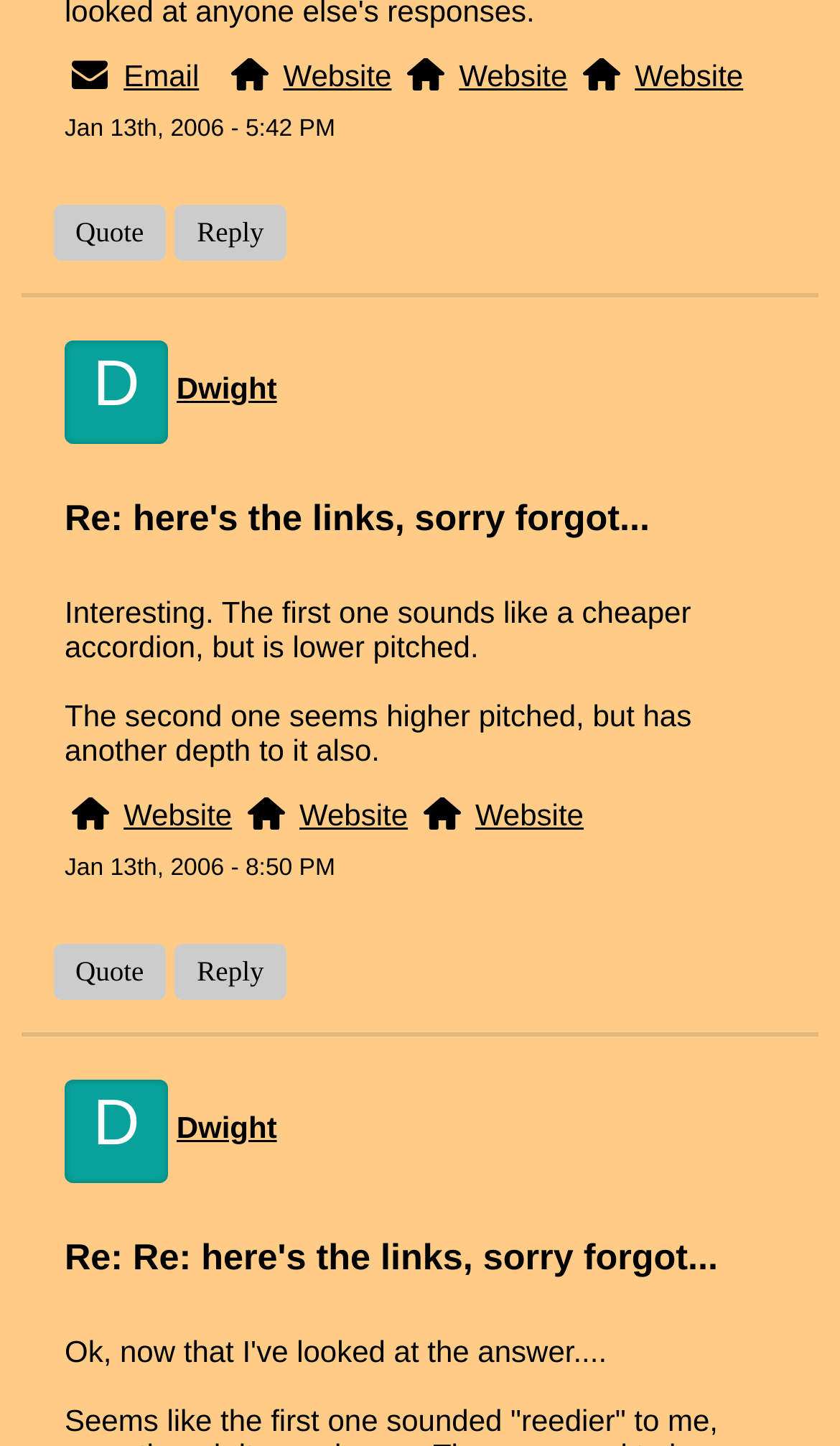Identify the bounding box coordinates for the UI element that matches this description: "Website".

[0.337, 0.041, 0.466, 0.065]